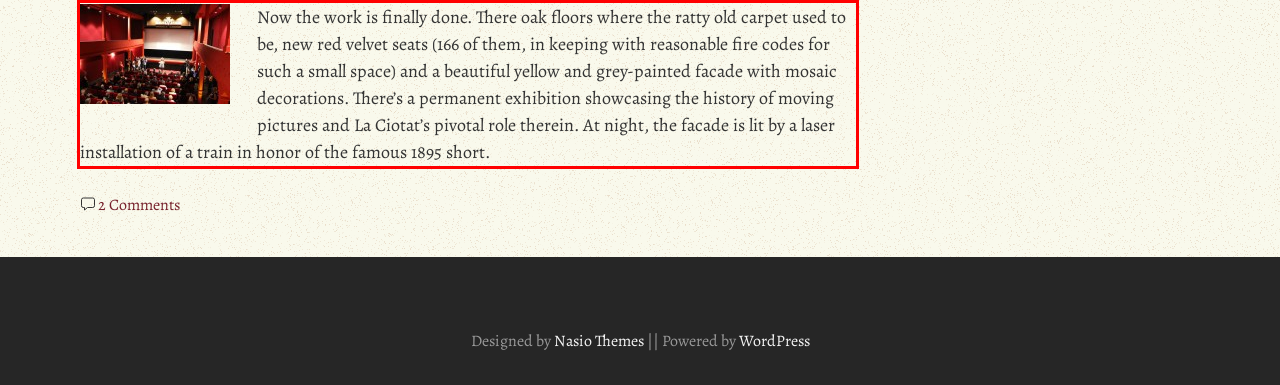You are provided with a screenshot of a webpage containing a red bounding box. Please extract the text enclosed by this red bounding box.

Now the work is finally done. There oak floors where the ratty old carpet used to be, new red velvet seats (166 of them, in keeping with reasonable fire codes for such a small space) and a beautiful yellow and grey-painted facade with mosaic decorations. There’s a permanent exhibition showcasing the history of moving pictures and La Ciotat’s pivotal role therein. At night, the facade is lit by a laser installation of a train in honor of the famous 1895 short.